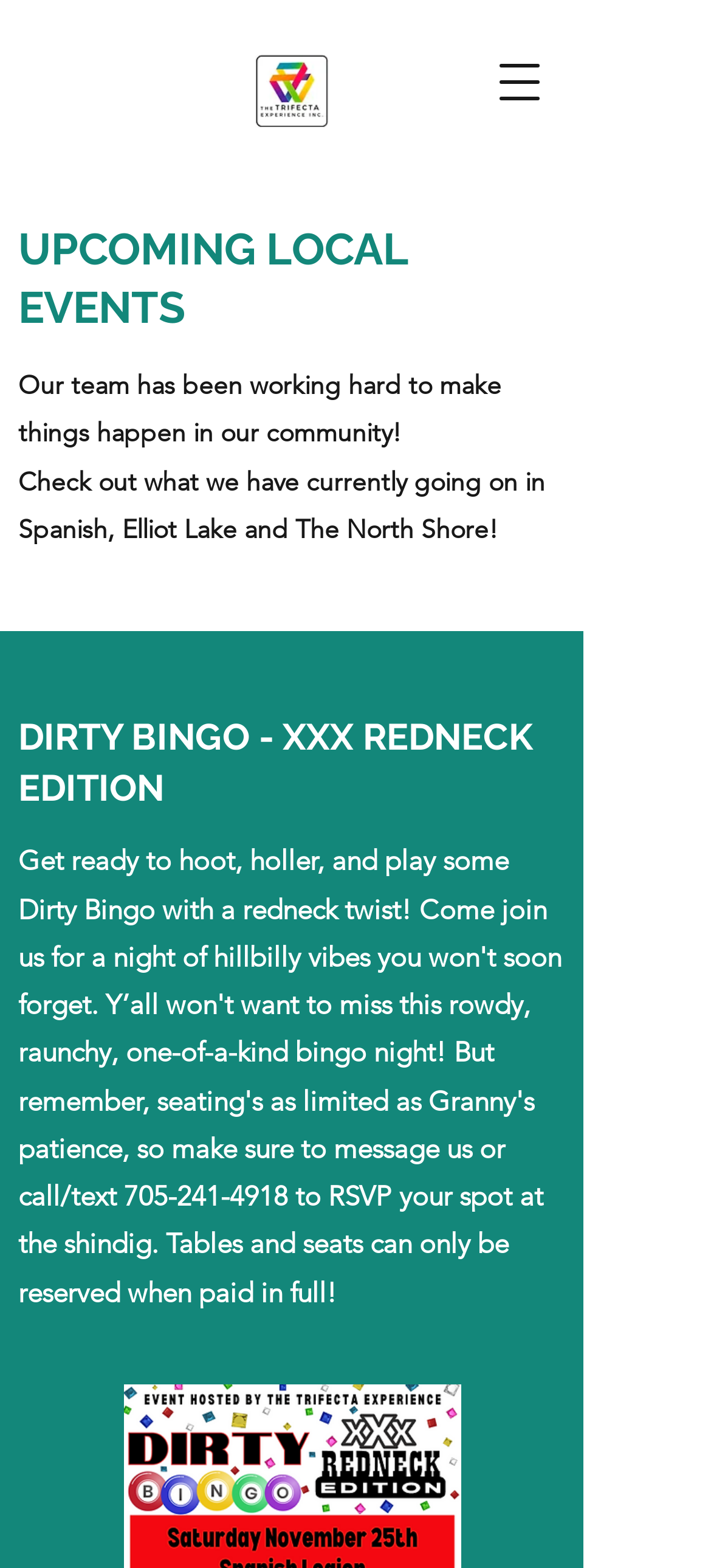What is the name of the upcoming local event?
Look at the image and respond with a single word or a short phrase.

Dirty Bingo